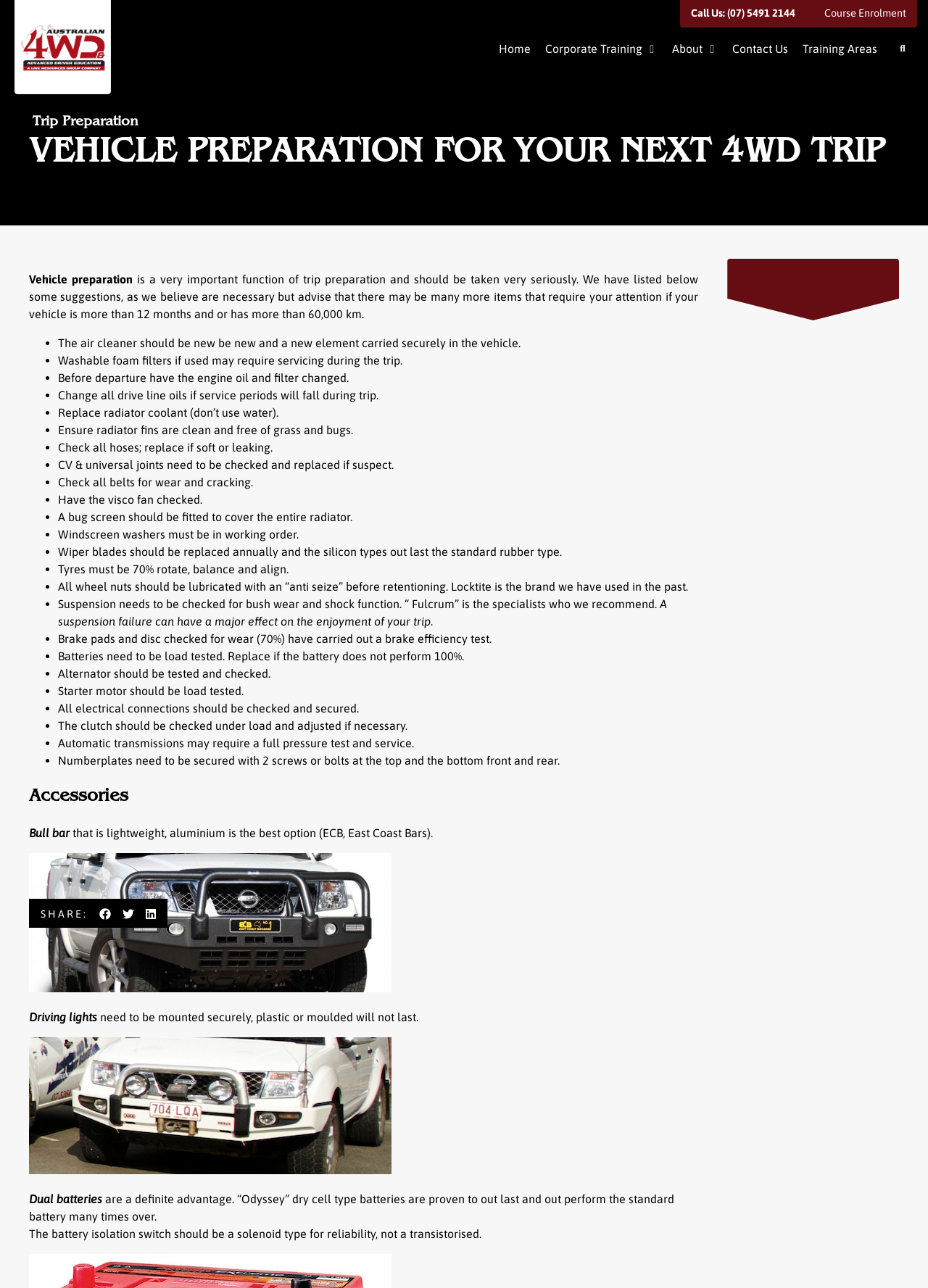Why is it necessary to check the radiator fins?
We need a detailed and exhaustive answer to the question. Please elaborate.

The radiator fins need to be checked to ensure they are clean and free of grass and bugs, as mentioned in the webpage's list of vehicle preparation checks, to prevent any issues during the trip.